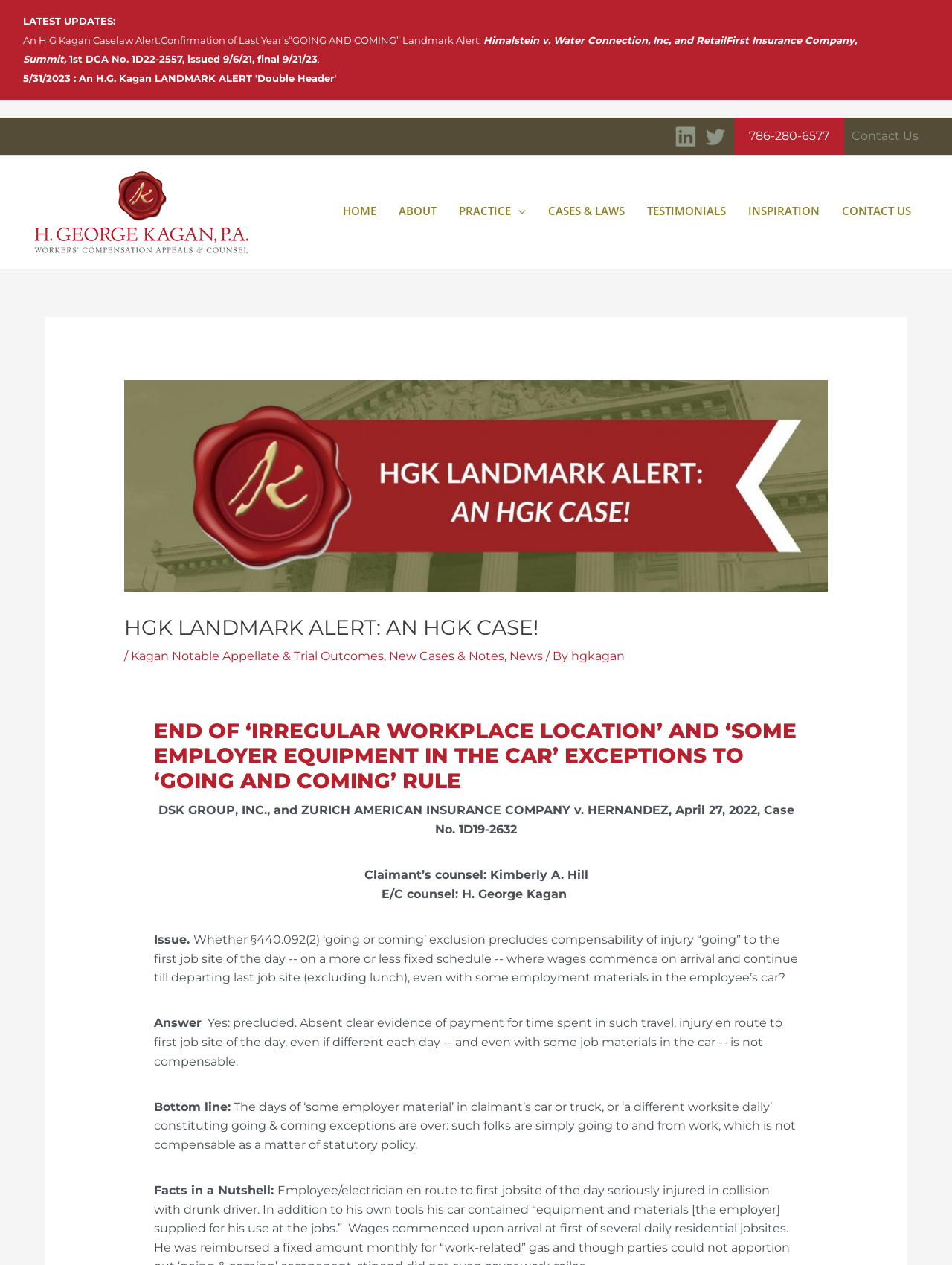Provide the bounding box coordinates of the HTML element this sentence describes: "Contact Us". The bounding box coordinates consist of four float numbers between 0 and 1, i.e., [left, top, right, bottom].

[0.873, 0.149, 0.969, 0.184]